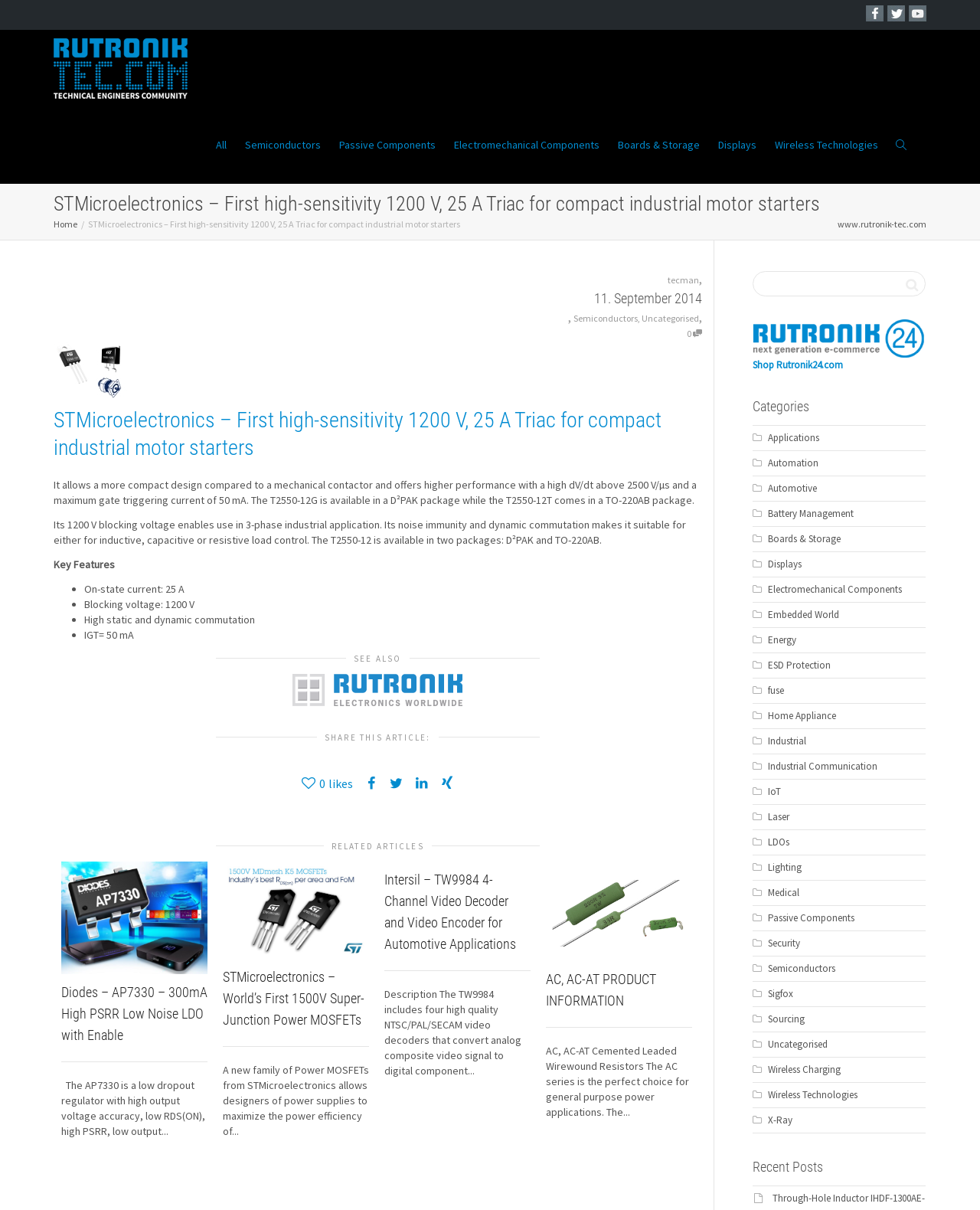Pinpoint the bounding box coordinates for the area that should be clicked to perform the following instruction: "Search for something".

None